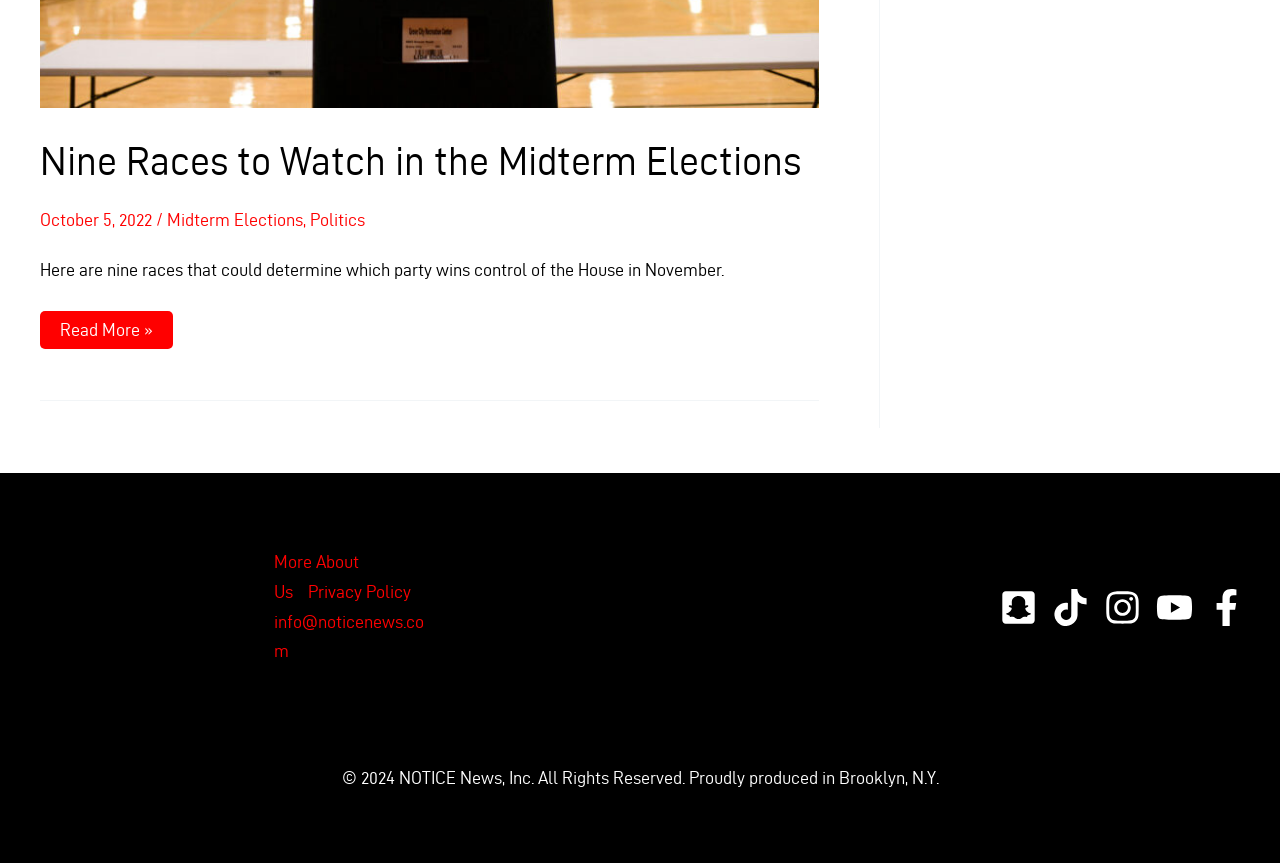Give a one-word or one-phrase response to the question: 
What is the copyright year of the webpage?

2024